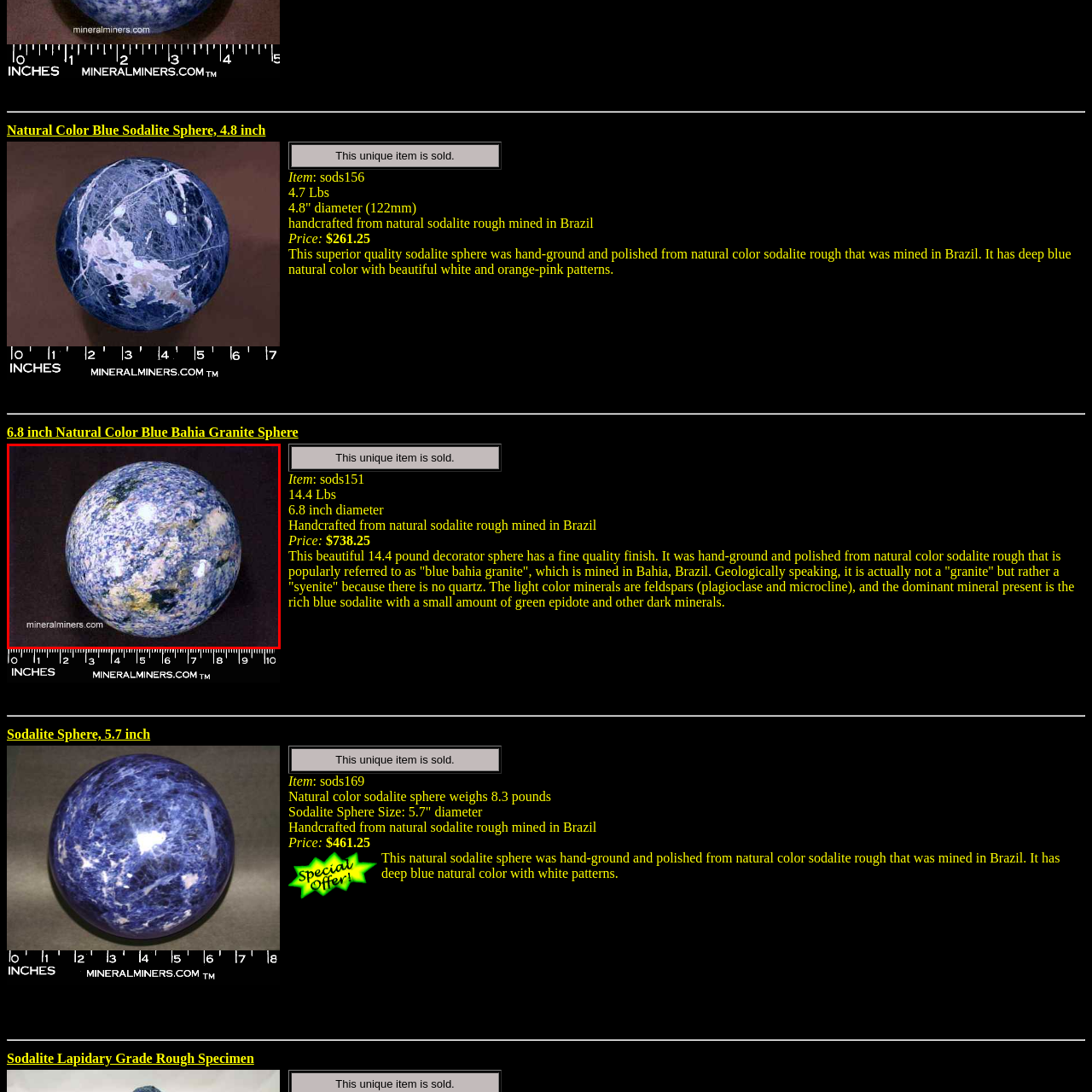Look at the image segment within the red box, Where is the sodalite rough mined from? Give a brief response in one word or phrase.

Bahia, Brazil